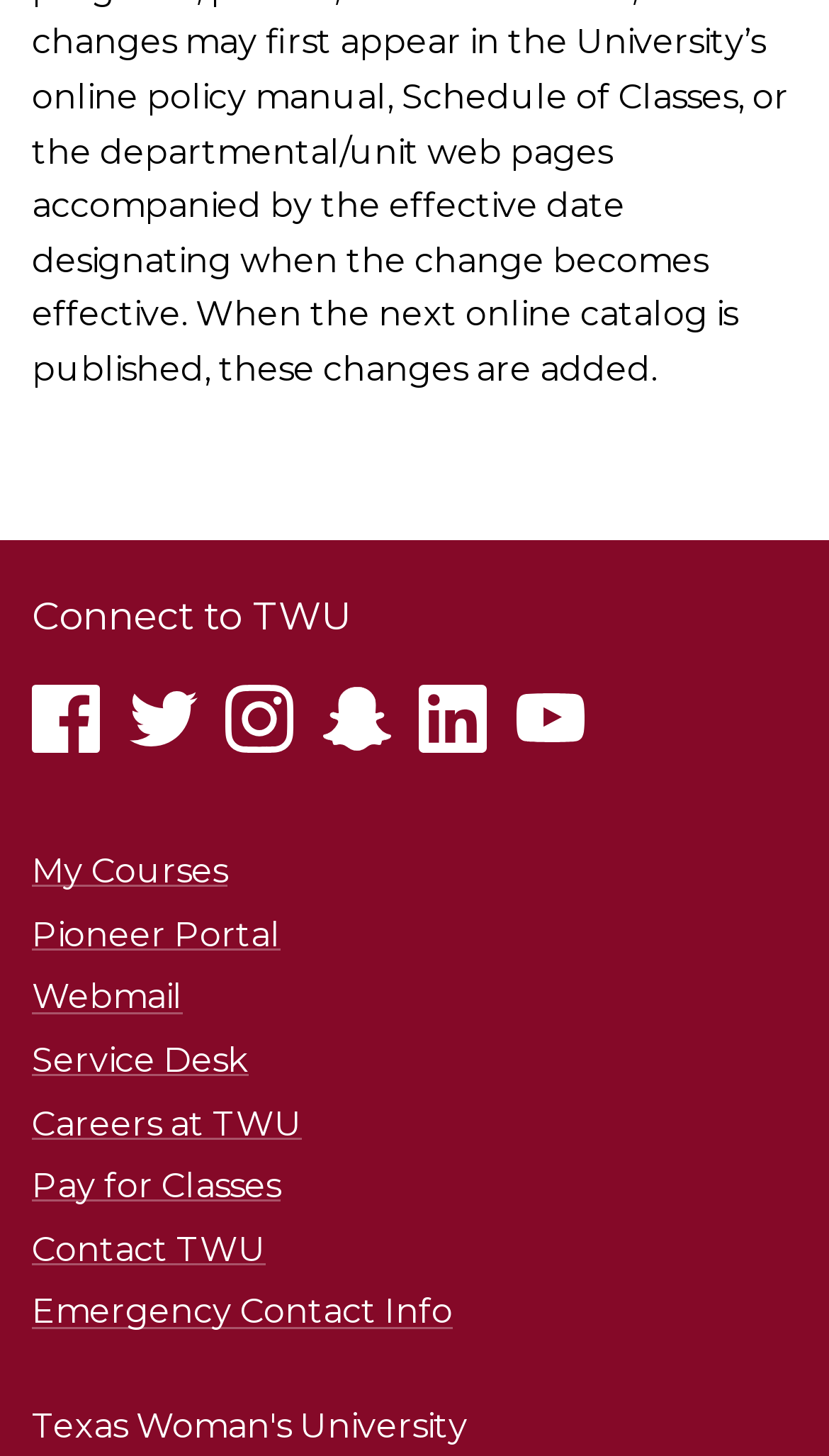Could you determine the bounding box coordinates of the clickable element to complete the instruction: "Check Webmail"? Provide the coordinates as four float numbers between 0 and 1, i.e., [left, top, right, bottom].

[0.038, 0.671, 0.221, 0.699]